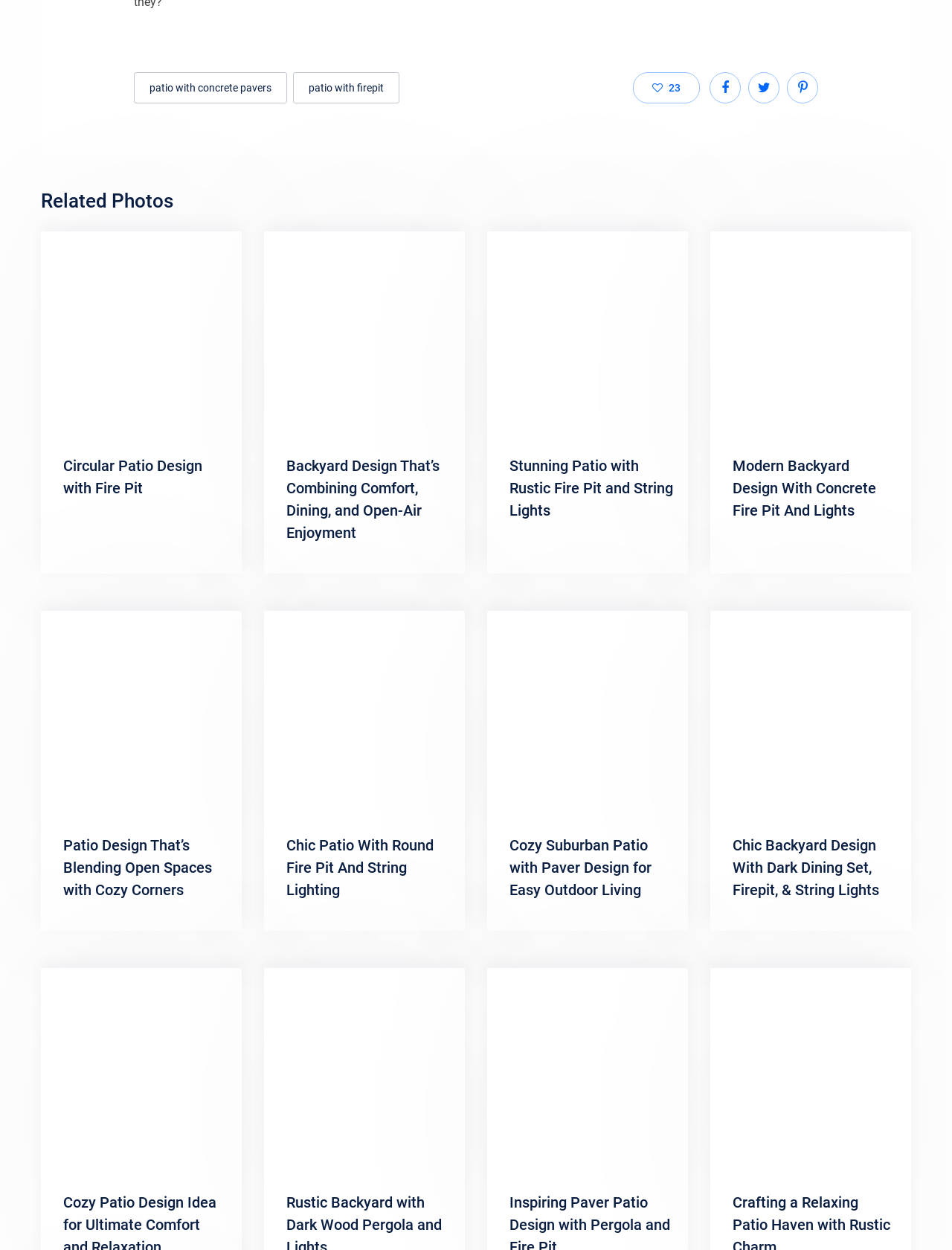What is the purpose of the 'Related Photos' heading?
Refer to the image and provide a one-word or short phrase answer.

To categorize patio design ideas